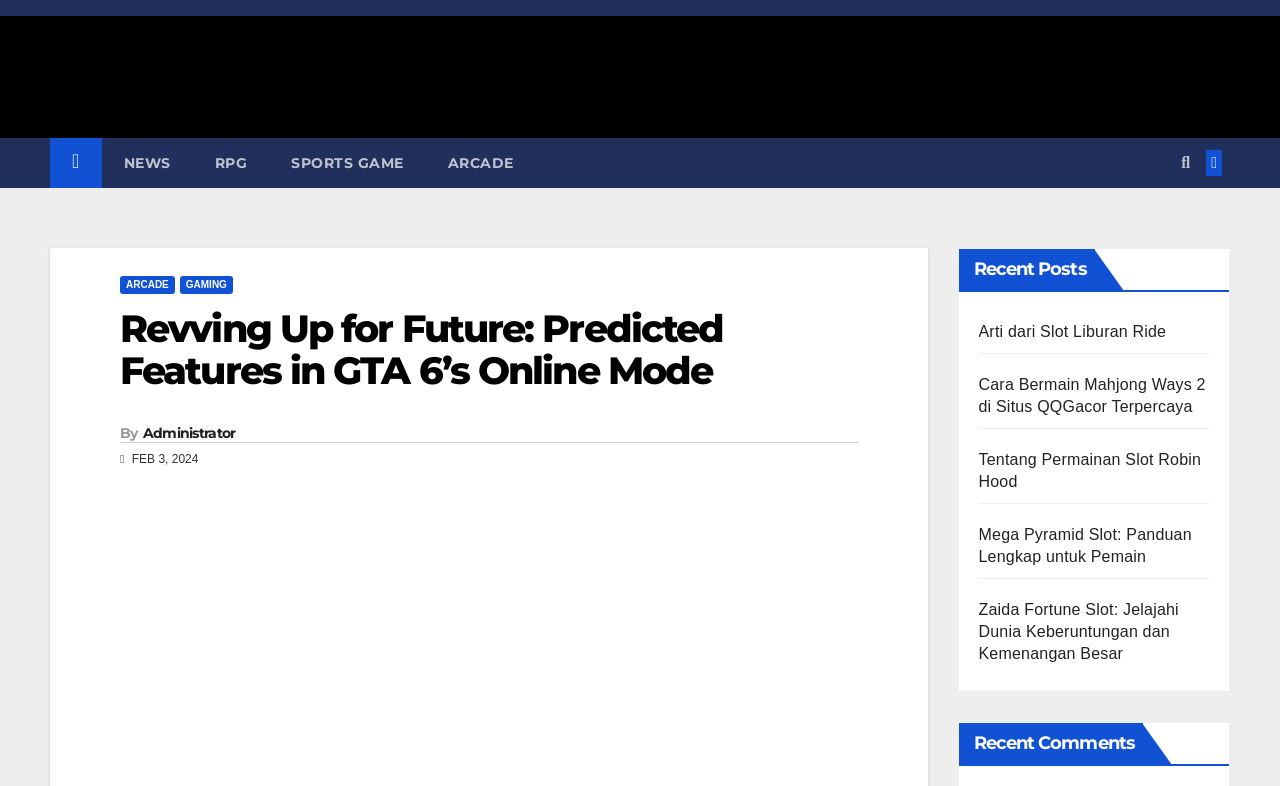Give the bounding box coordinates for this UI element: "Sports Game". The coordinates should be four float numbers between 0 and 1, arranged as [left, top, right, bottom].

[0.21, 0.176, 0.333, 0.239]